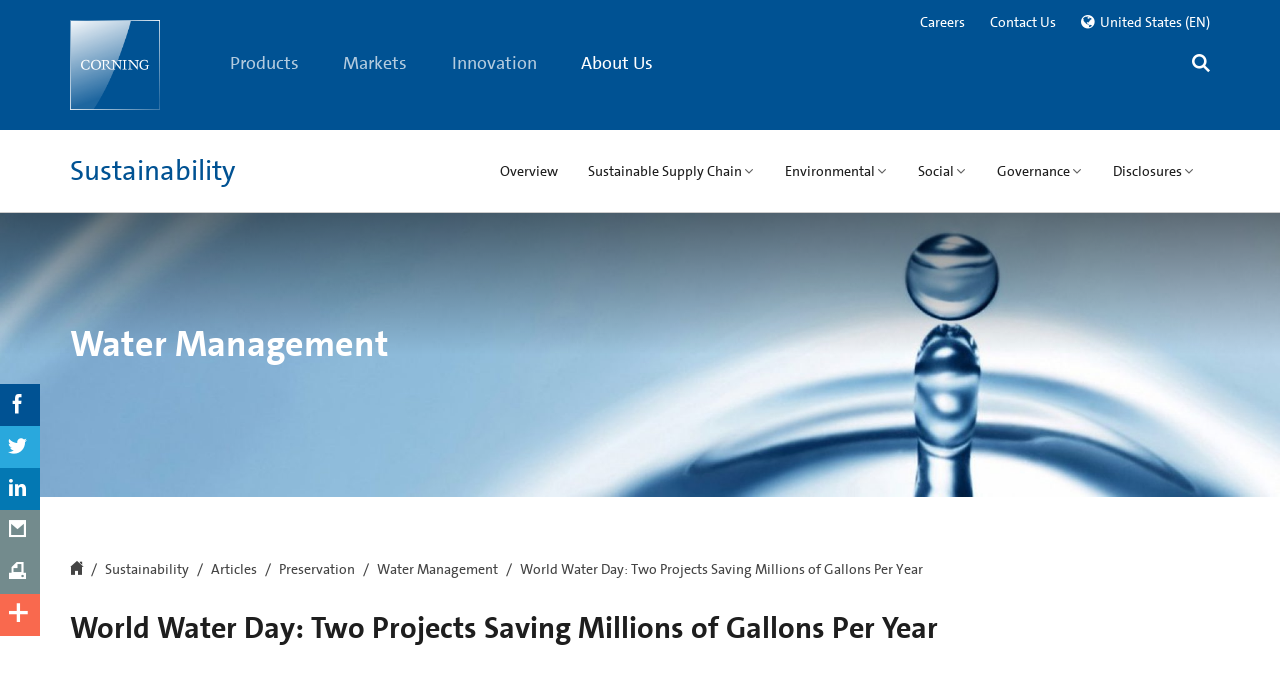Provide the bounding box coordinates of the UI element this sentence describes: "Terms".

None